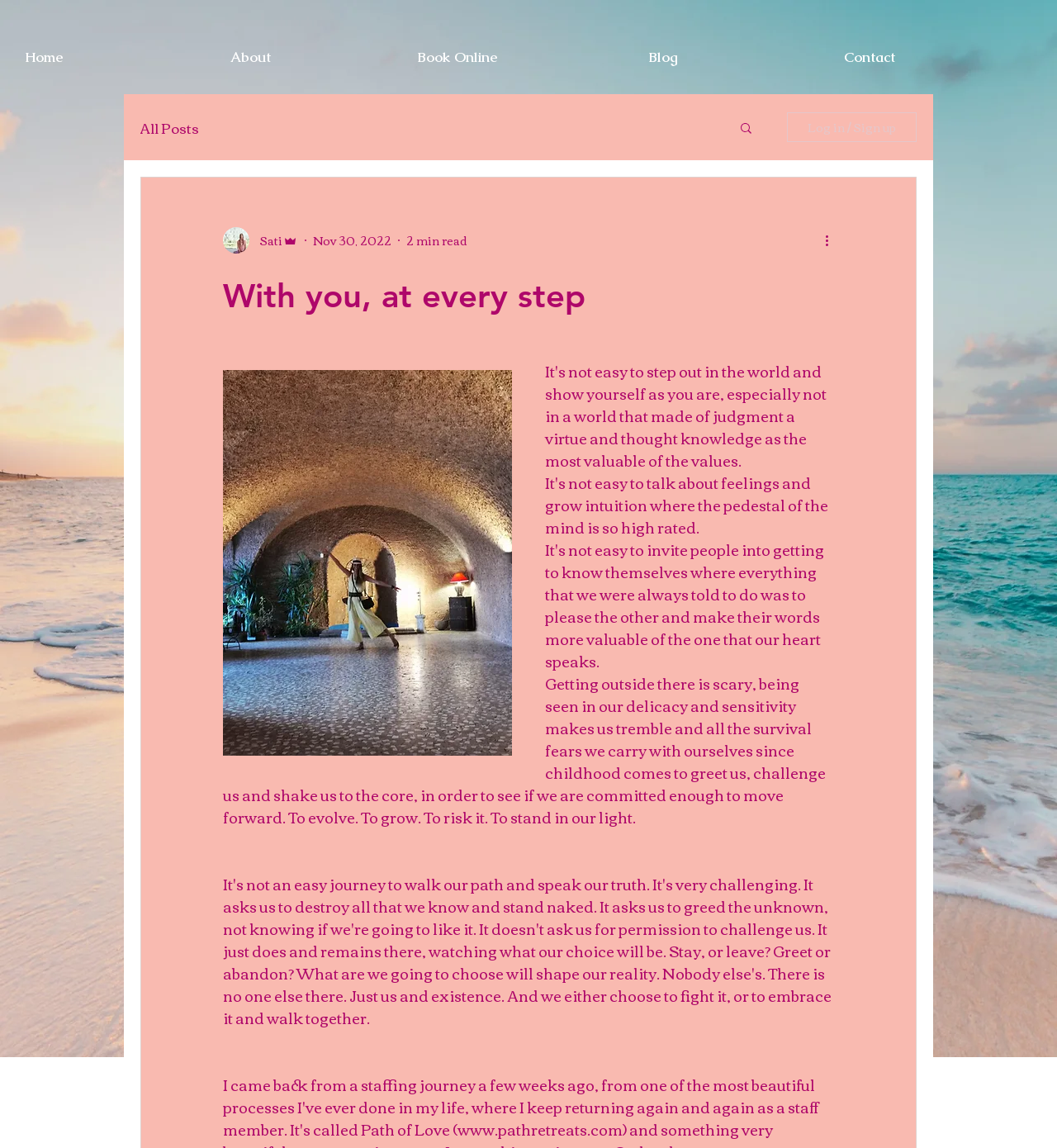Generate the text of the webpage's primary heading.

With you, at every step